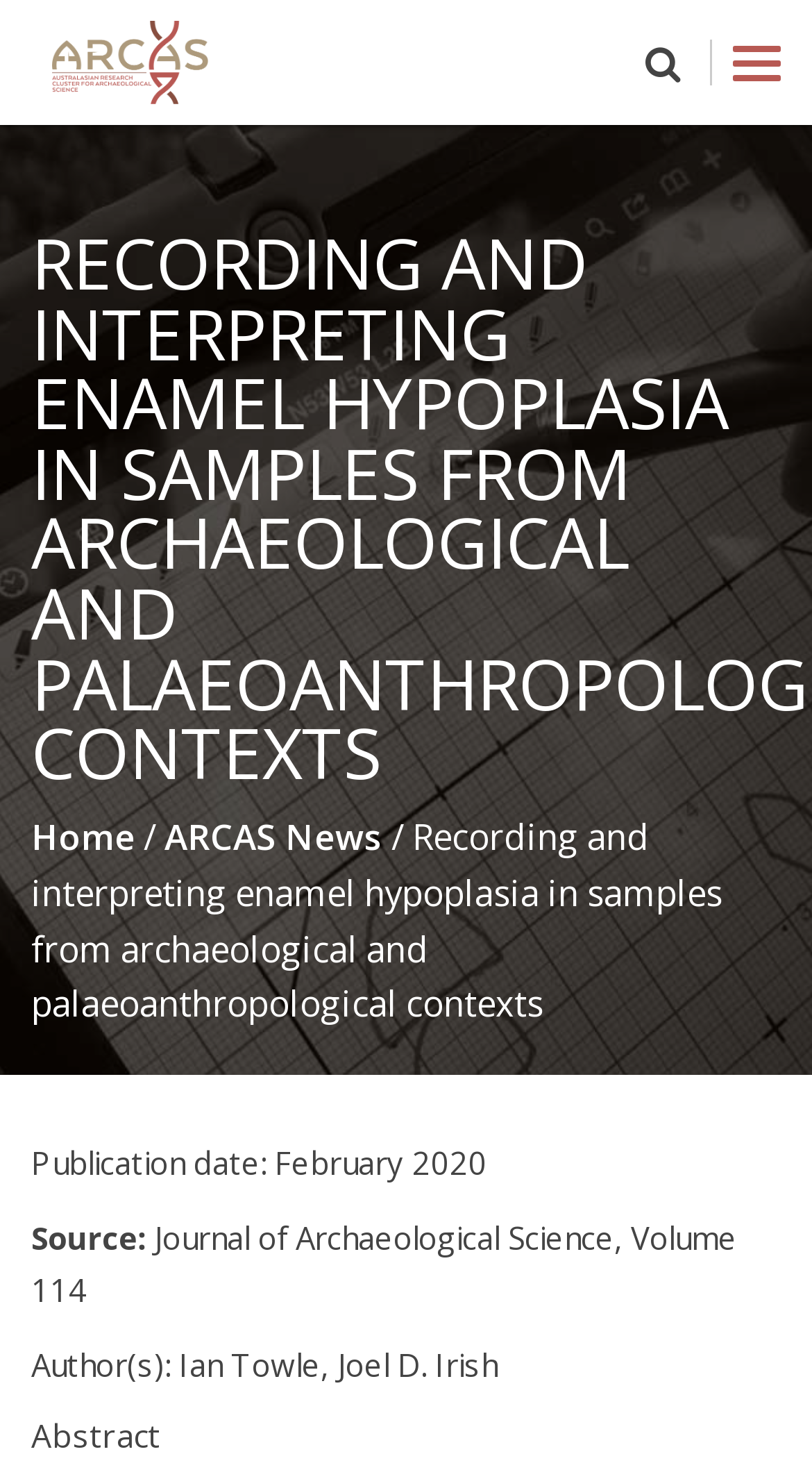Extract the primary heading text from the webpage.

RECORDING AND INTERPRETING ENAMEL HYPOPLASIA IN SAMPLES FROM ARCHAEOLOGICAL AND PALAEOANTHROPOLOGICAL CONTEXTS